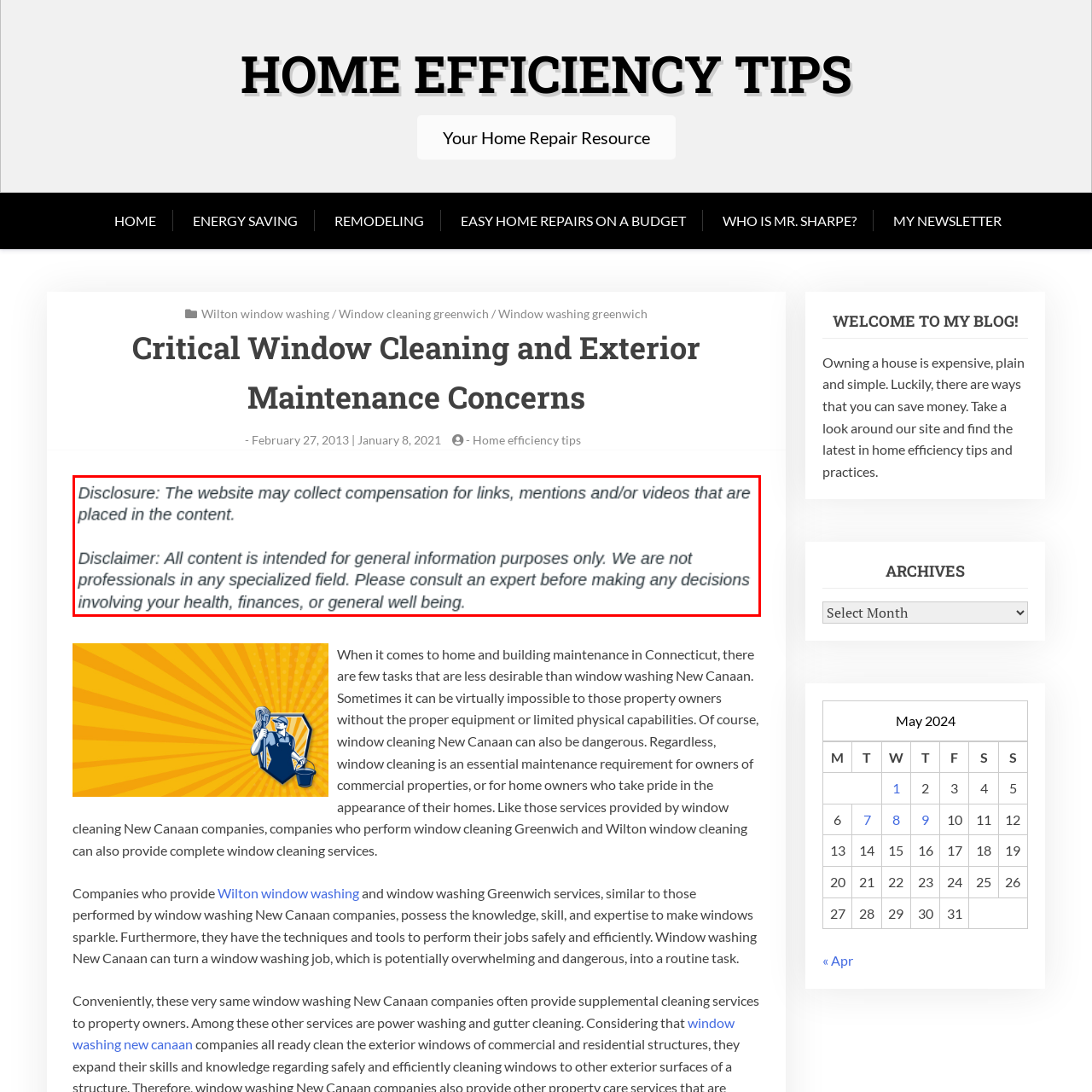What state is mentioned in the article?
Analyze the image highlighted by the red bounding box and give a detailed response to the question using the information from the image.

The caption states that the accompanying text elaborates on window cleaning services available in Connecticut, which implies that the state of Connecticut is mentioned in the article.